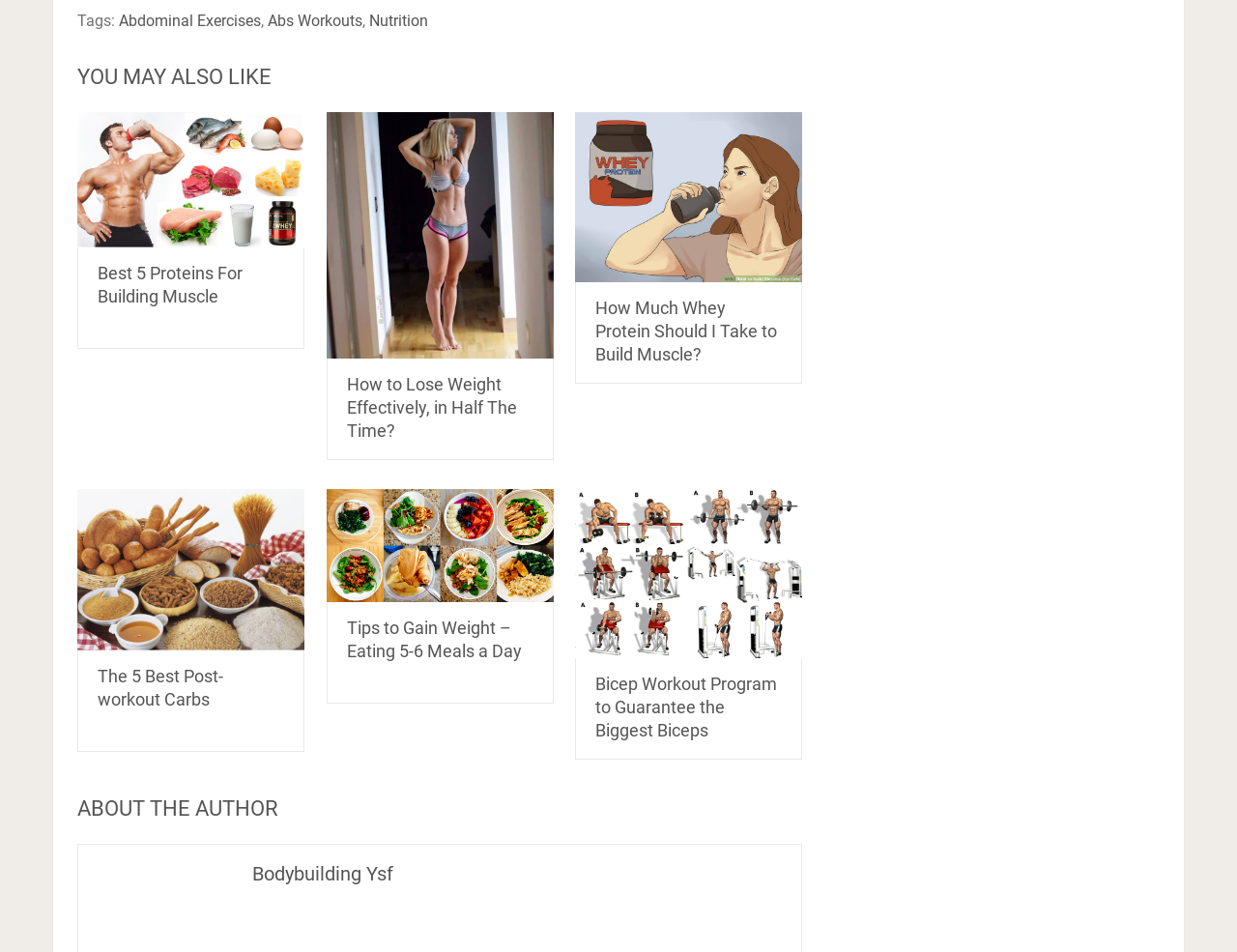Find the bounding box coordinates for the area you need to click to carry out the instruction: "Visit the author's page". The coordinates should be four float numbers between 0 and 1, indicated as [left, top, right, bottom].

[0.204, 0.906, 0.318, 0.93]